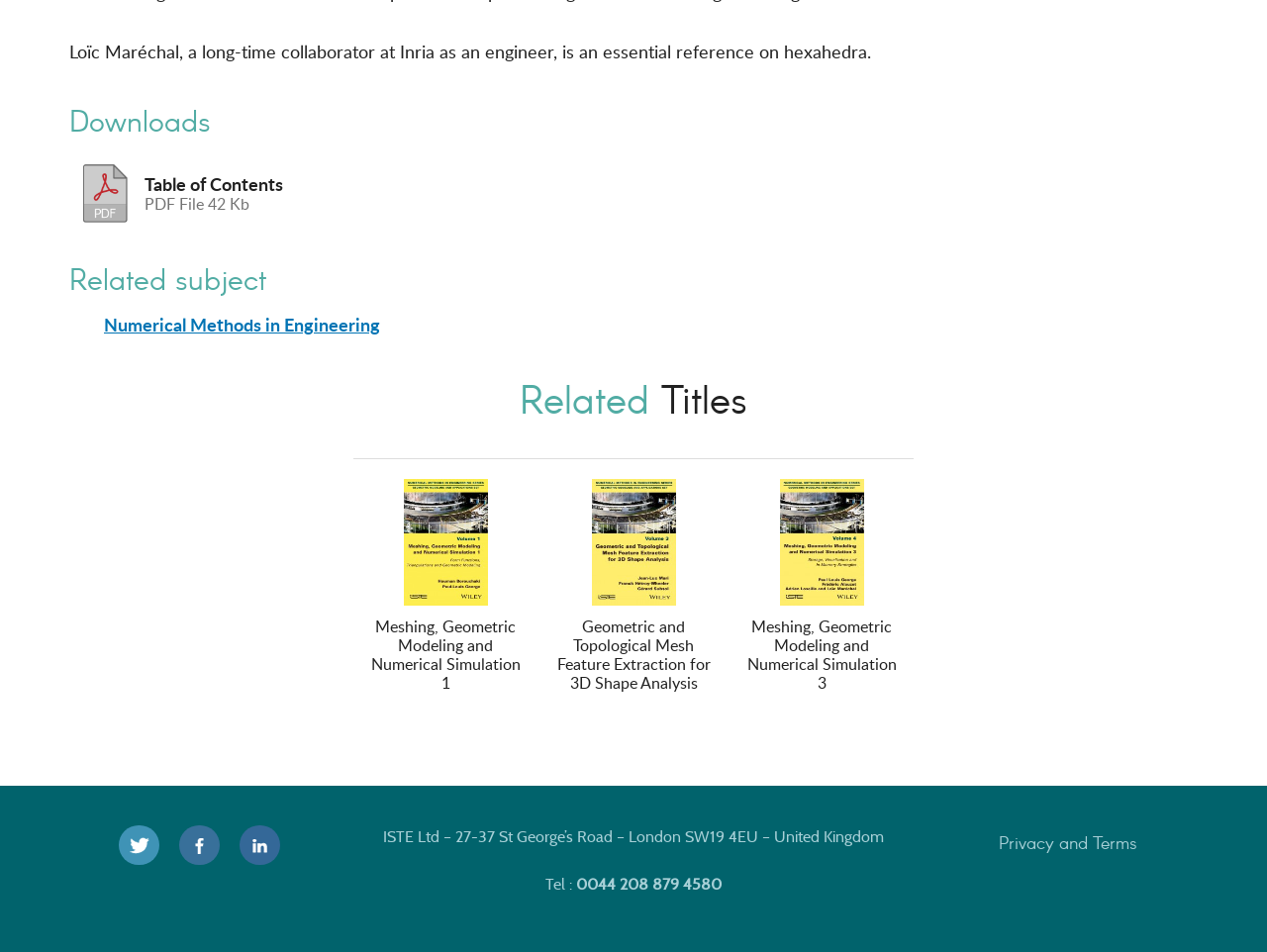Please identify the bounding box coordinates of the clickable element to fulfill the following instruction: "Visit the related subject page on Numerical Methods in Engineering". The coordinates should be four float numbers between 0 and 1, i.e., [left, top, right, bottom].

[0.082, 0.327, 0.3, 0.354]